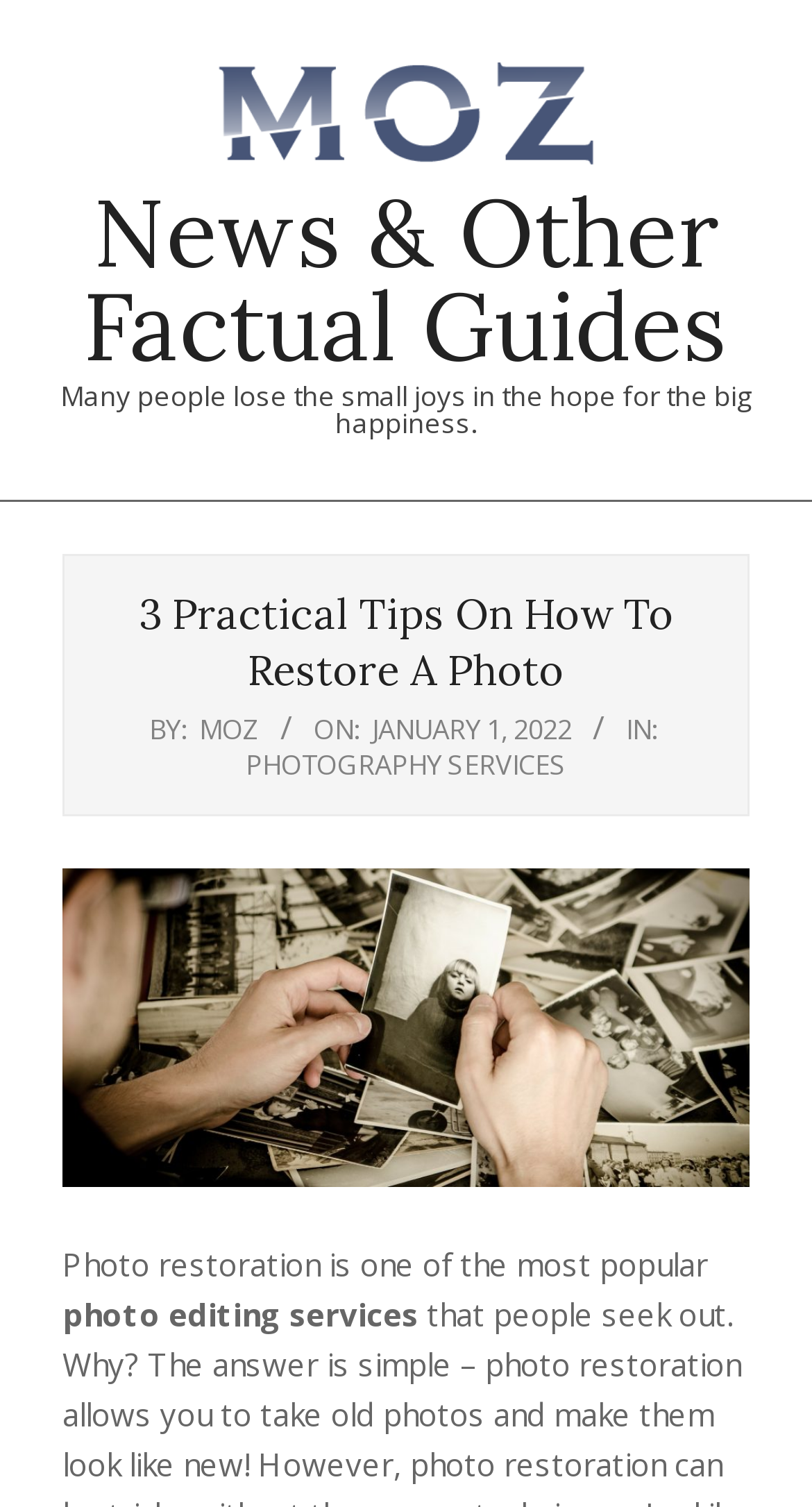Please answer the following question using a single word or phrase: 
What is the logo at the top left corner?

Moz Logo